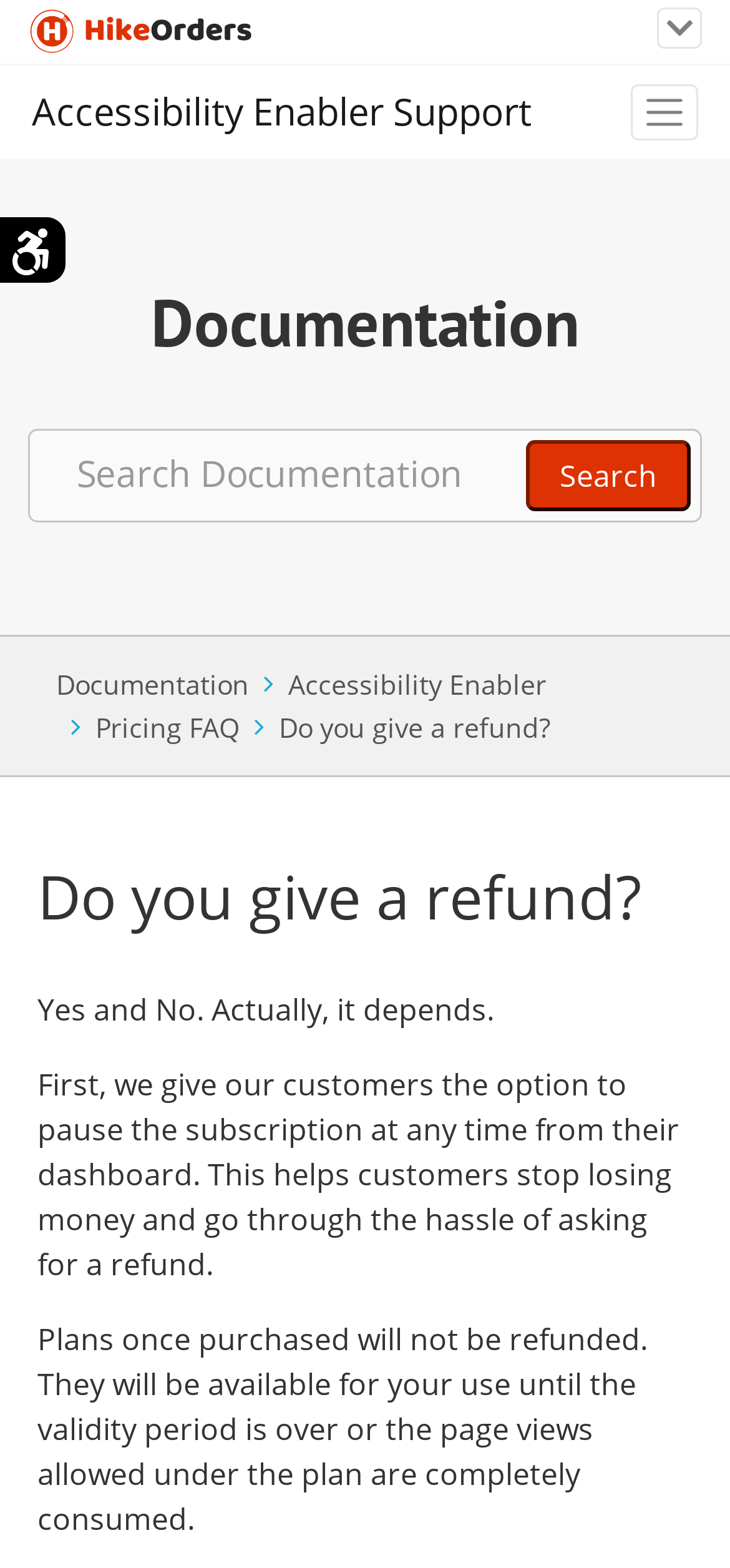Please determine the bounding box coordinates for the element that should be clicked to follow these instructions: "Click the HikeOrders Logo".

[0.038, 0.0, 0.347, 0.036]